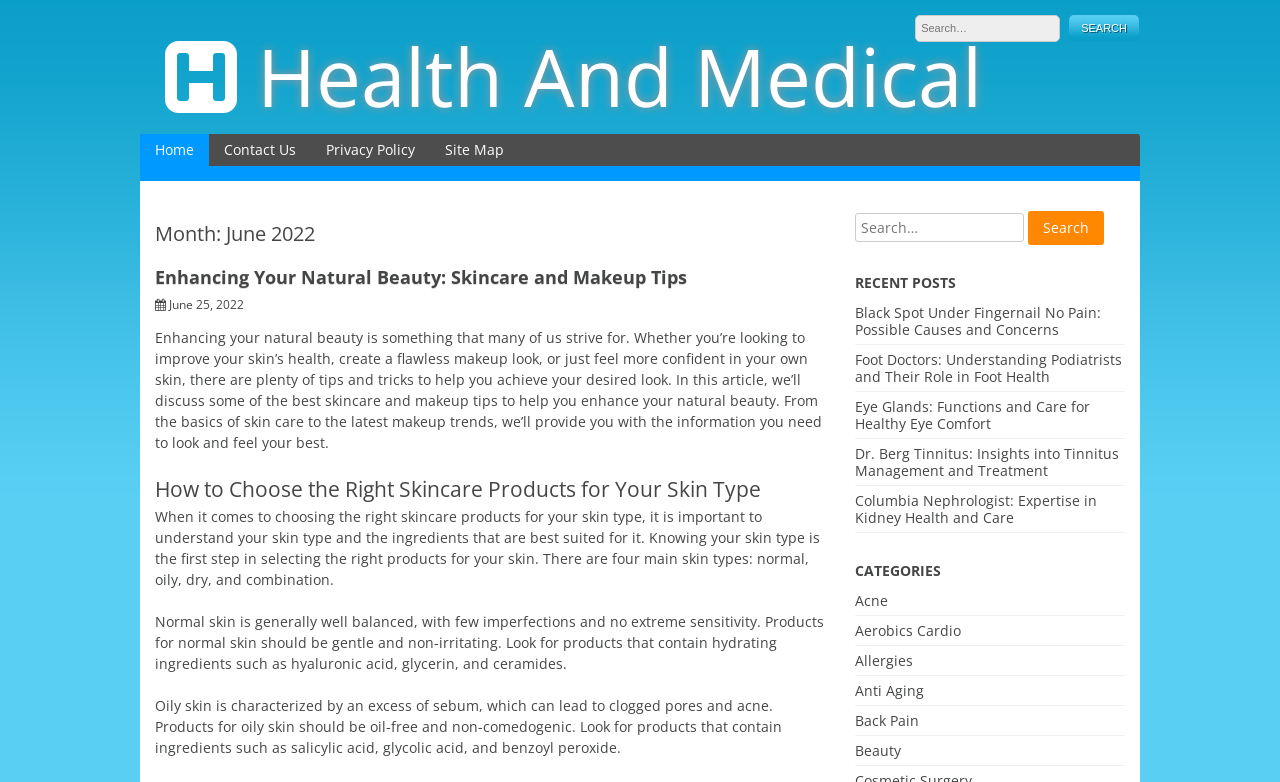Please give a succinct answer to the question in one word or phrase:
What is the topic of the article 'How to Choose the Right Skincare Products for Your Skin Type'?

Choosing skincare products